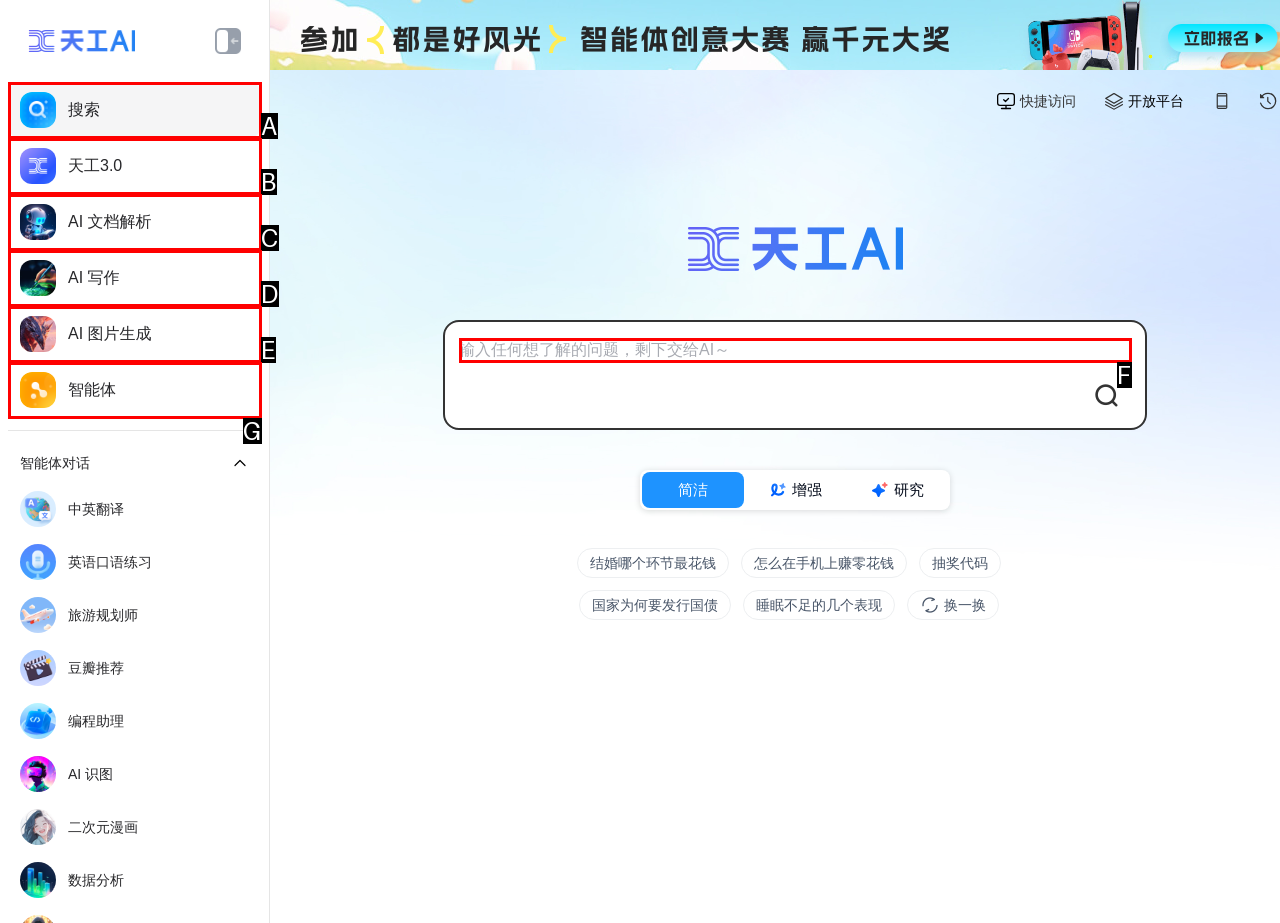Identify the HTML element that corresponds to the following description: 智能体 Provide the letter of the best matching option.

G